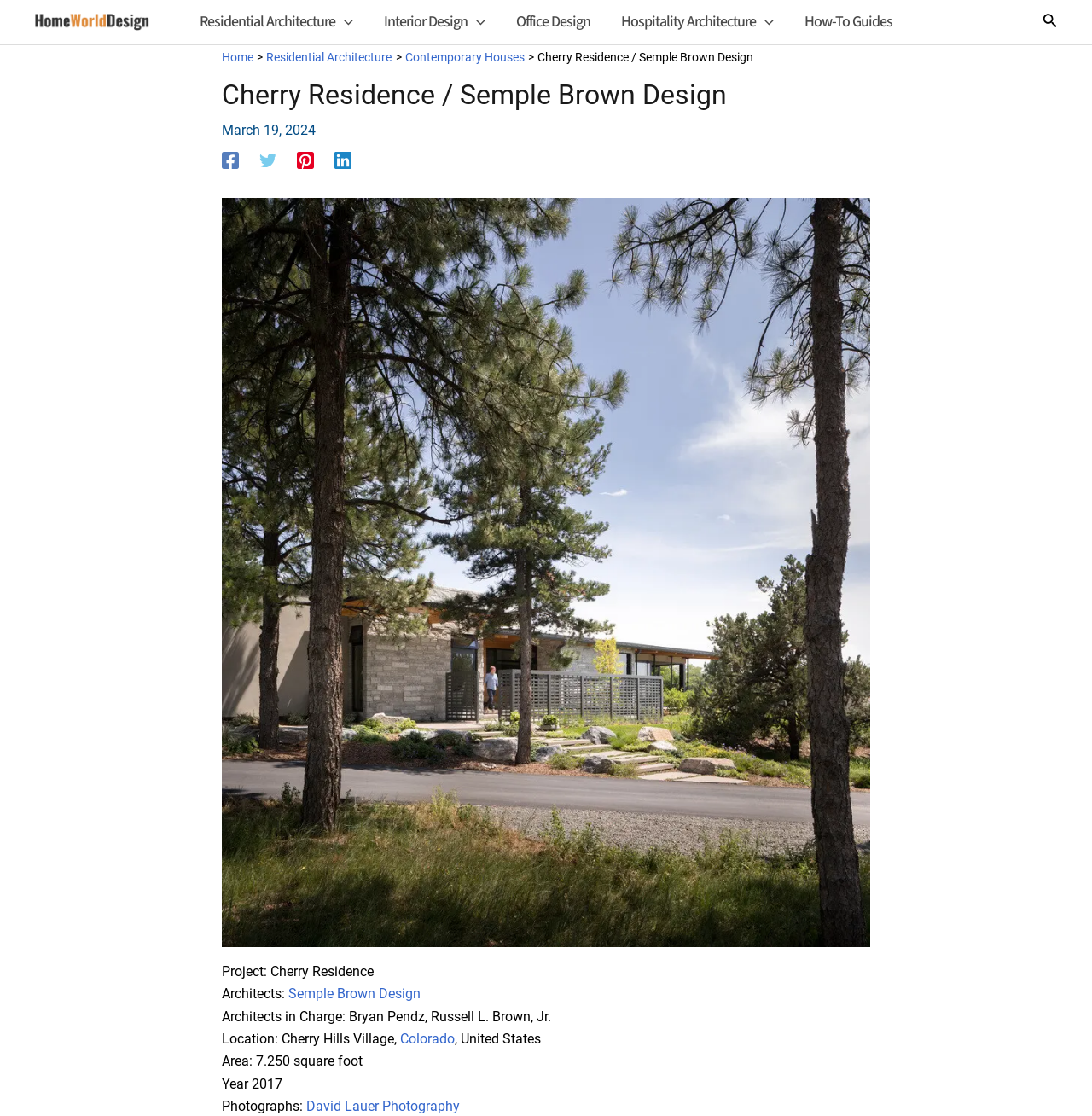What is the location of the Cherry Residence?
Respond to the question with a single word or phrase according to the image.

Cherry Hills Village, Colorado